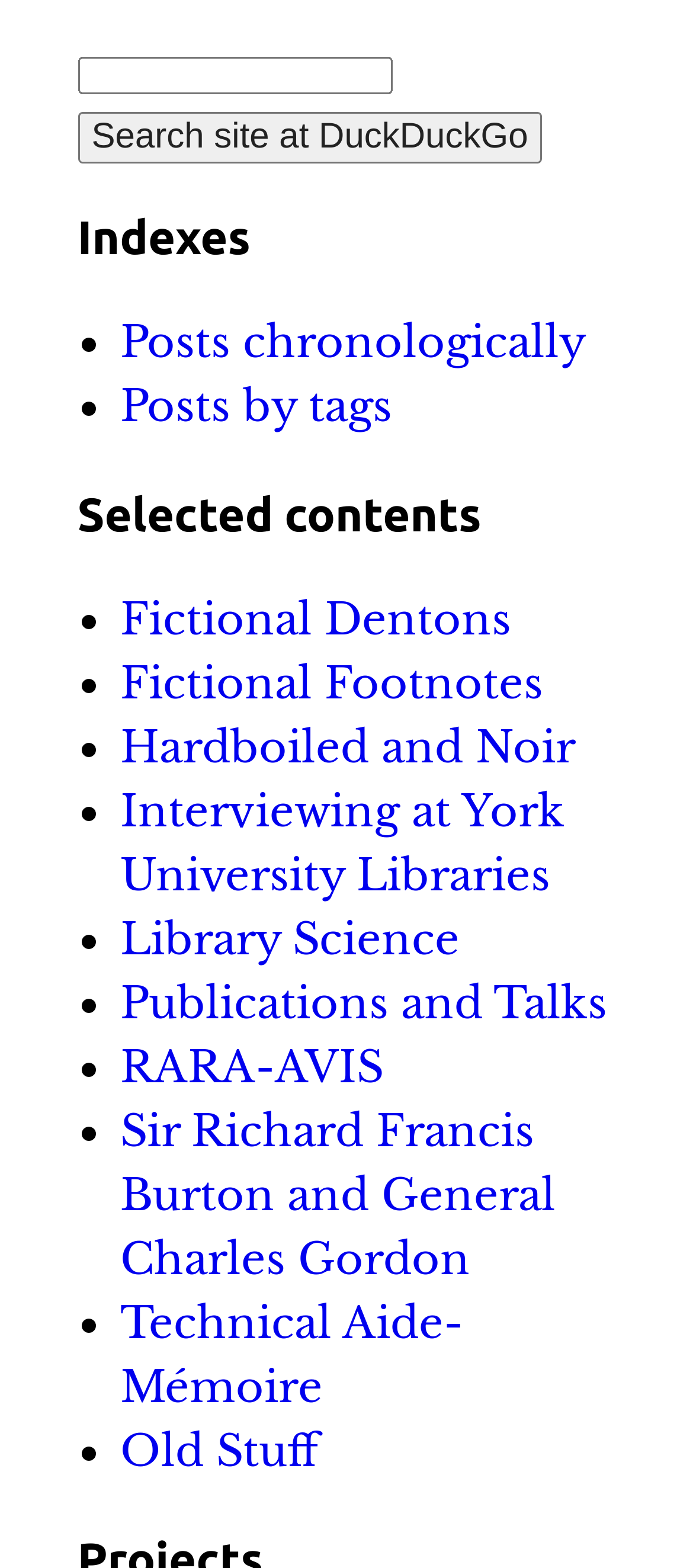How many list markers are there?
Based on the screenshot, provide a one-word or short-phrase response.

12